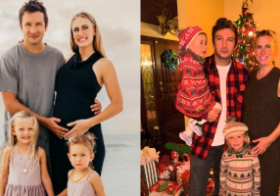Create a detailed narrative of what is happening in the image.

The image shows two heartwarming family snapshots side by side. On the left, a couple poses on the beach; the woman, who is expecting, cradles her baby bump with a joyful expression while their two young daughters stand beside them, dressed in casual summer outfits. The scene radiates happiness and anticipation. On the right, the same couple appears again, now fully immersed in a festive family moment during the holiday season. The woman holds a child in festive attire, while the man, wearing a plaid shirt, stands beside her, and they are flanked by their other daughters. A beautifully decorated Christmas tree and an array of gifts create a warm and cheerful atmosphere, showcasing their joyful family life and the importance of celebrating milestones together.